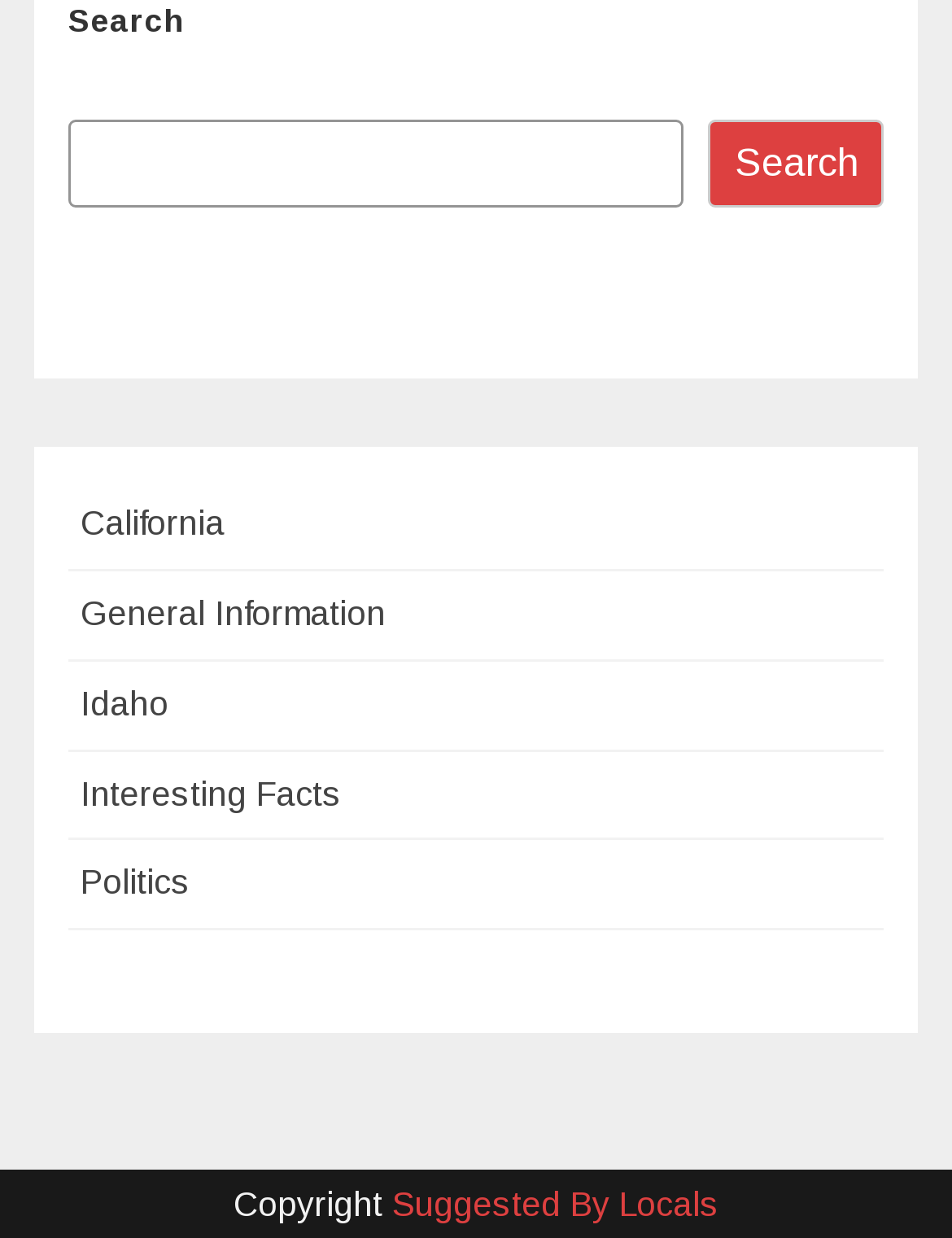How many links are there under the search box?
Answer the question with a single word or phrase, referring to the image.

5